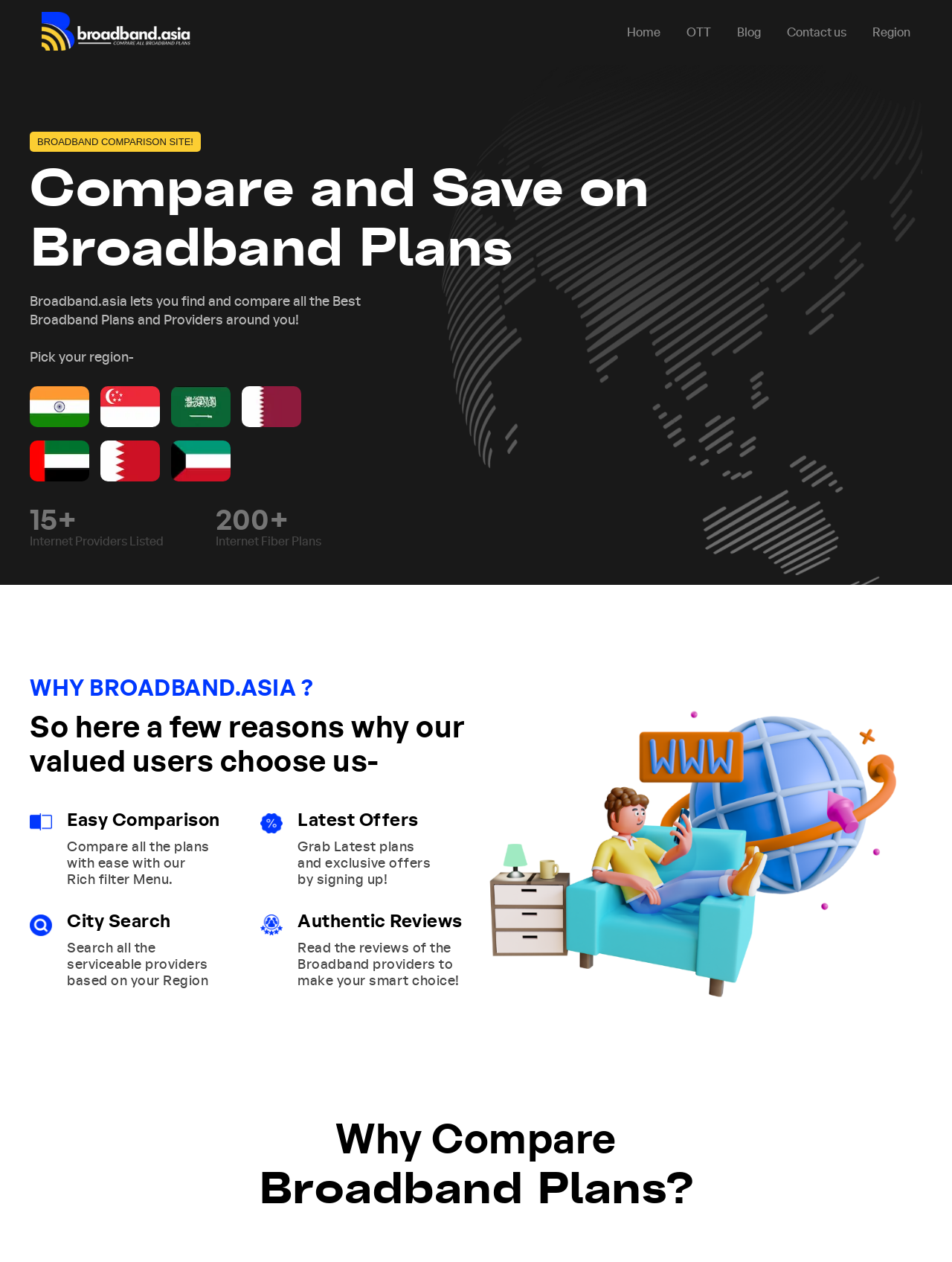What is the name of the website?
Refer to the image and provide a detailed answer to the question.

The name of the website can be found in the top-left corner of the webpage, where it says 'BroadBandAsia' with an image of a flag next to it.